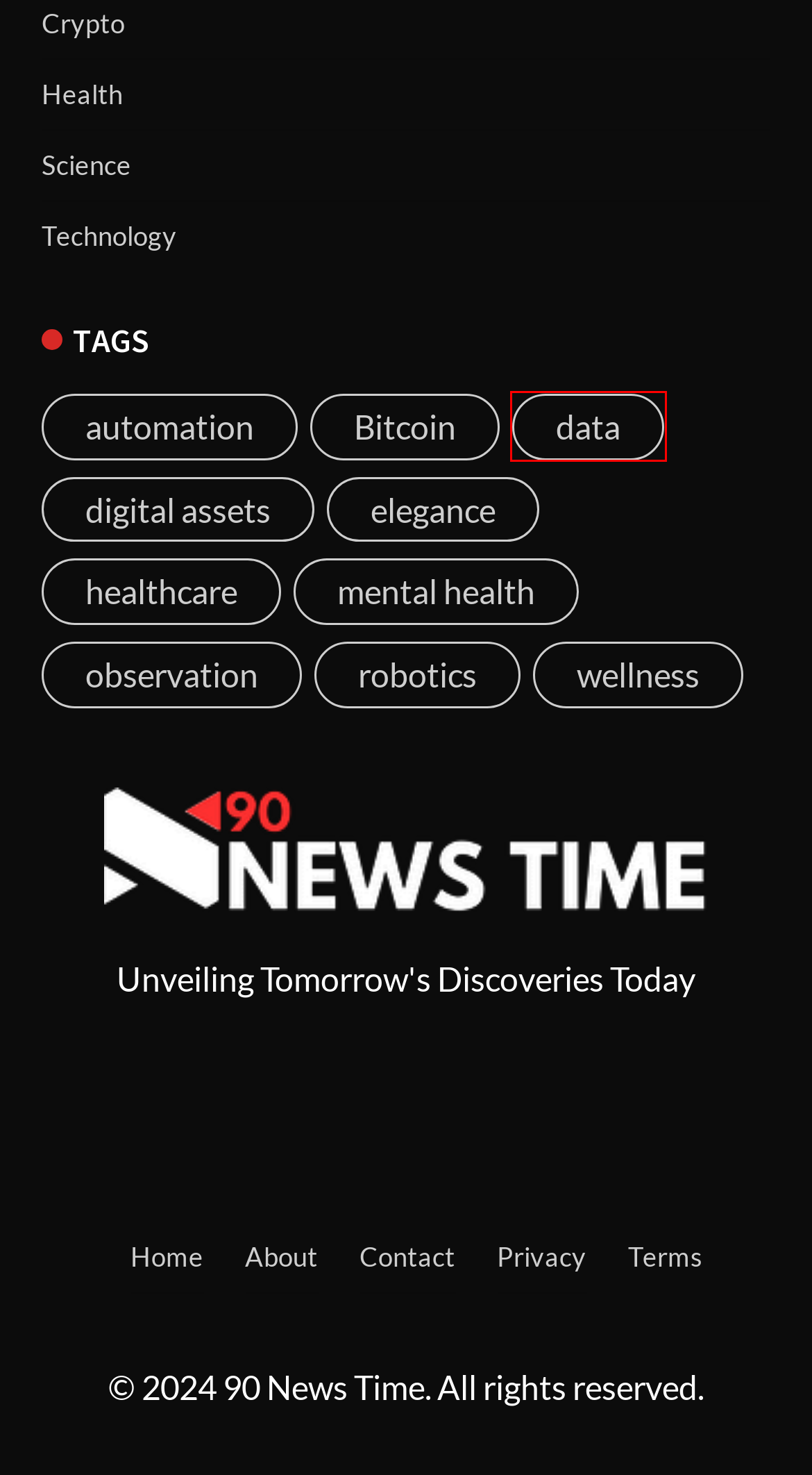With the provided screenshot showing a webpage and a red bounding box, determine which webpage description best fits the new page that appears after clicking the element inside the red box. Here are the options:
A. Terms and Conditions – 90 News Time
B. digital assets – 90 News Time
C. Bitcoin – 90 News Time
D. Crypto – 90 News Time
E. automation – 90 News Time
F. data – 90 News Time
G. Contact Us – 90 News Time
H. Technology – 90 News Time

F